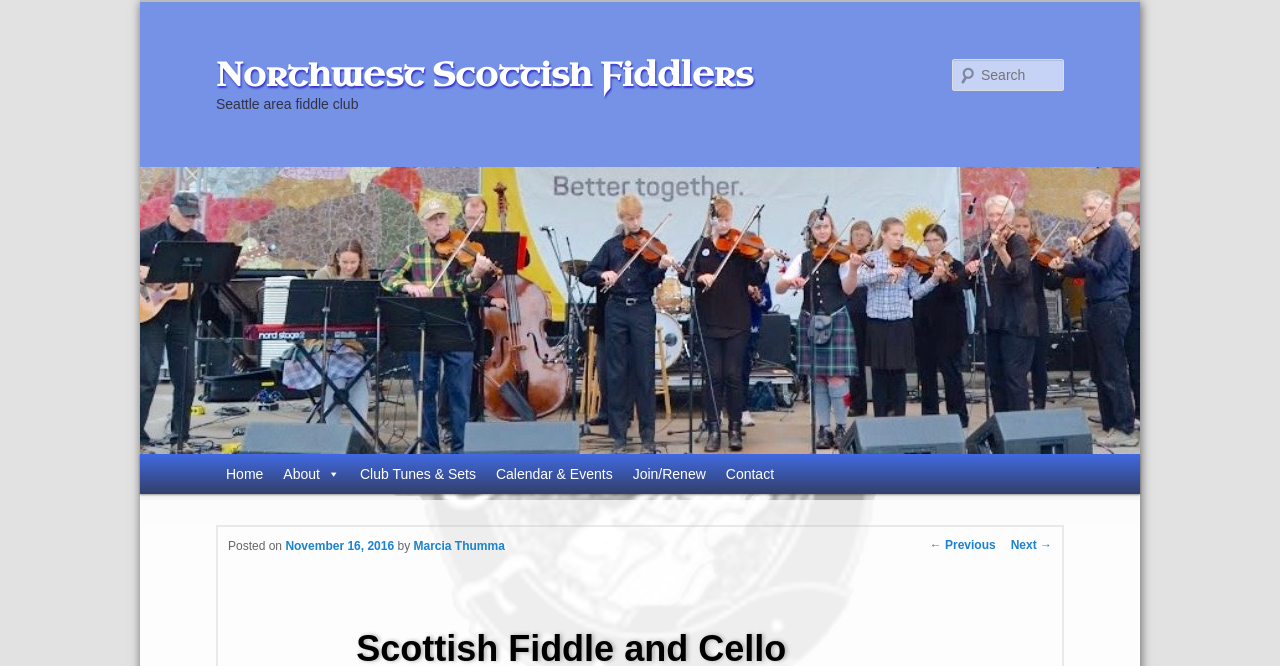Answer the question in a single word or phrase:
What is the name of the fiddle club?

Northwest Scottish Fiddlers